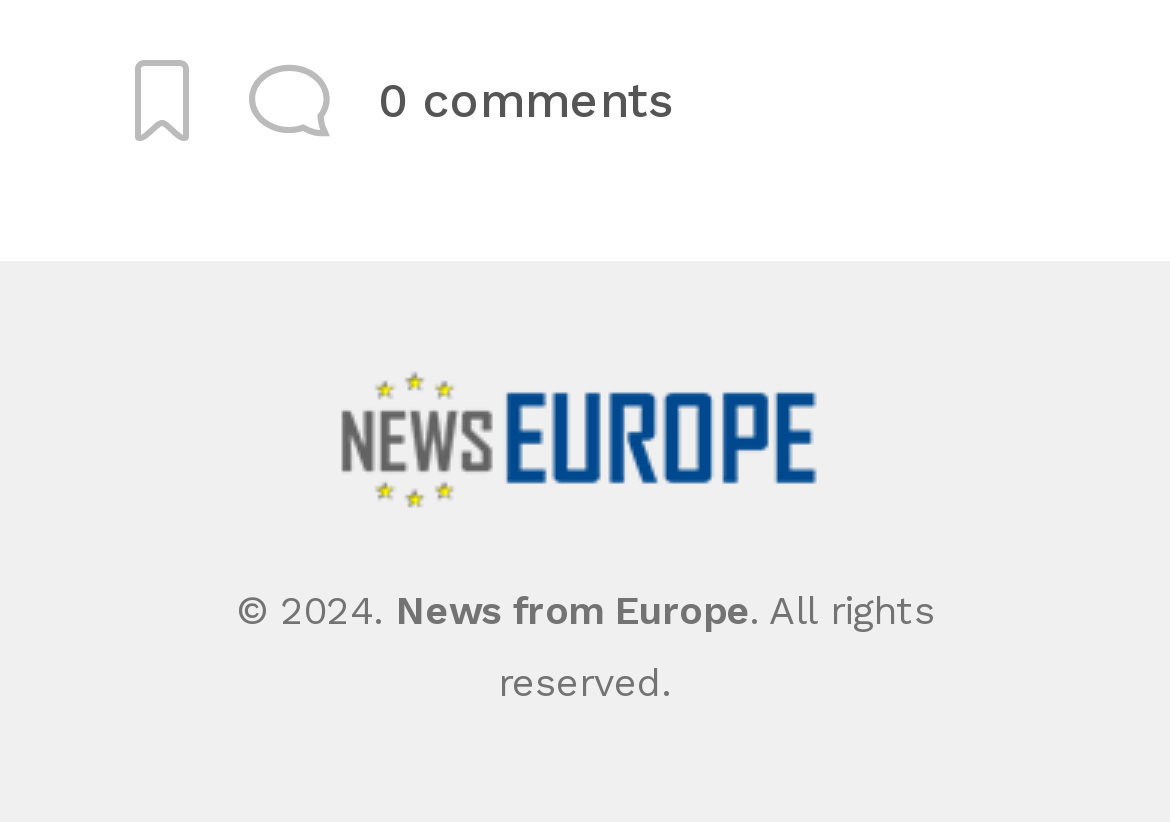How many social media platforms are available for connection?
Using the details shown in the screenshot, provide a comprehensive answer to the question.

There are three social media platforms available for connection, namely Facebook, Google+, and Twitter, which can be seen from the buttons 'Facebook', 'Google+', and 'Twitter' respectively.